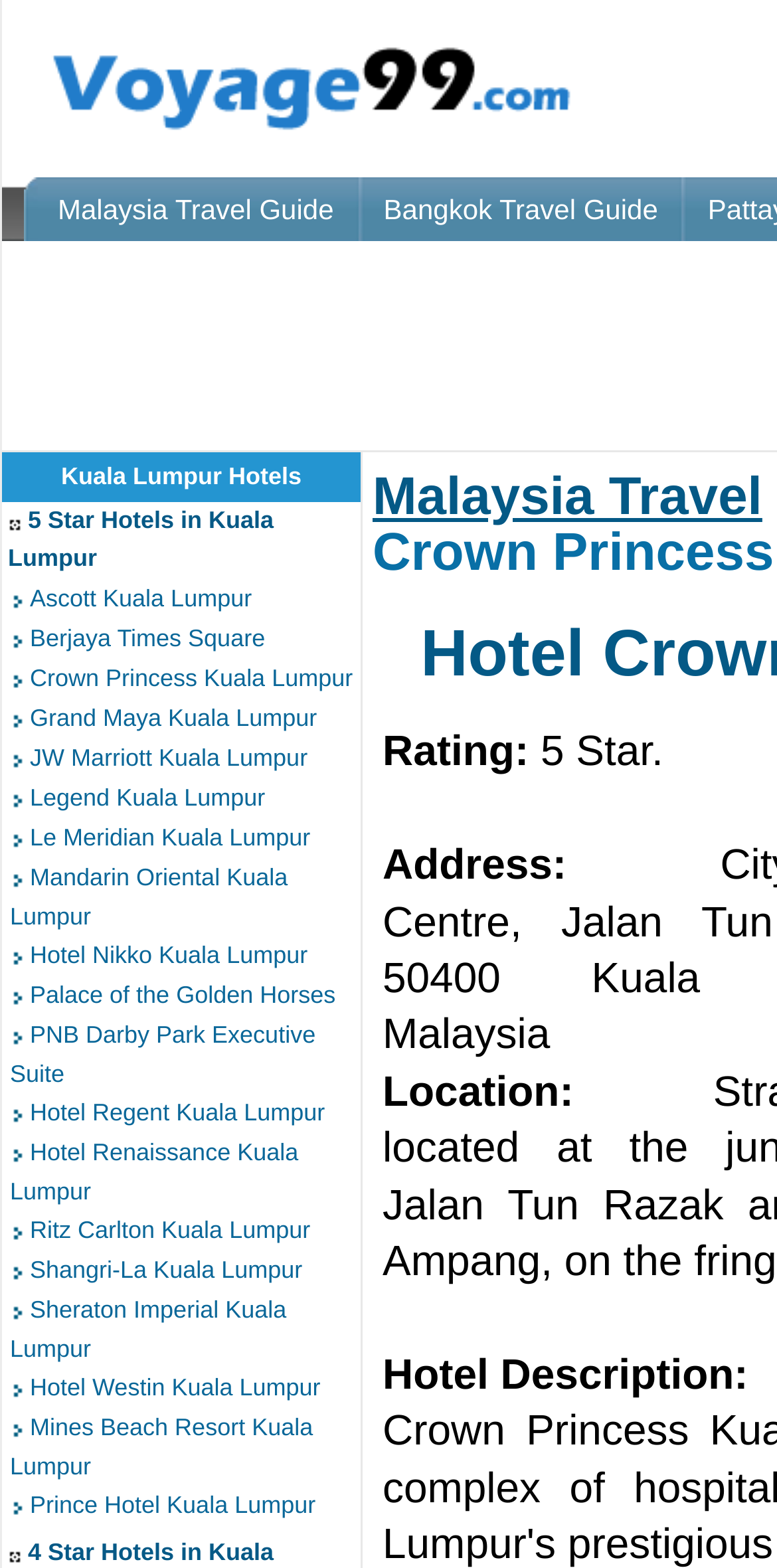How many hotels are listed on this page?
Provide a detailed and well-explained answer to the question.

I counted the number of links with hotel names, starting from 'Ascott Kuala Lumpur' to 'Prince Hotel Kuala Lumpur', and found 24 hotels listed on this page.